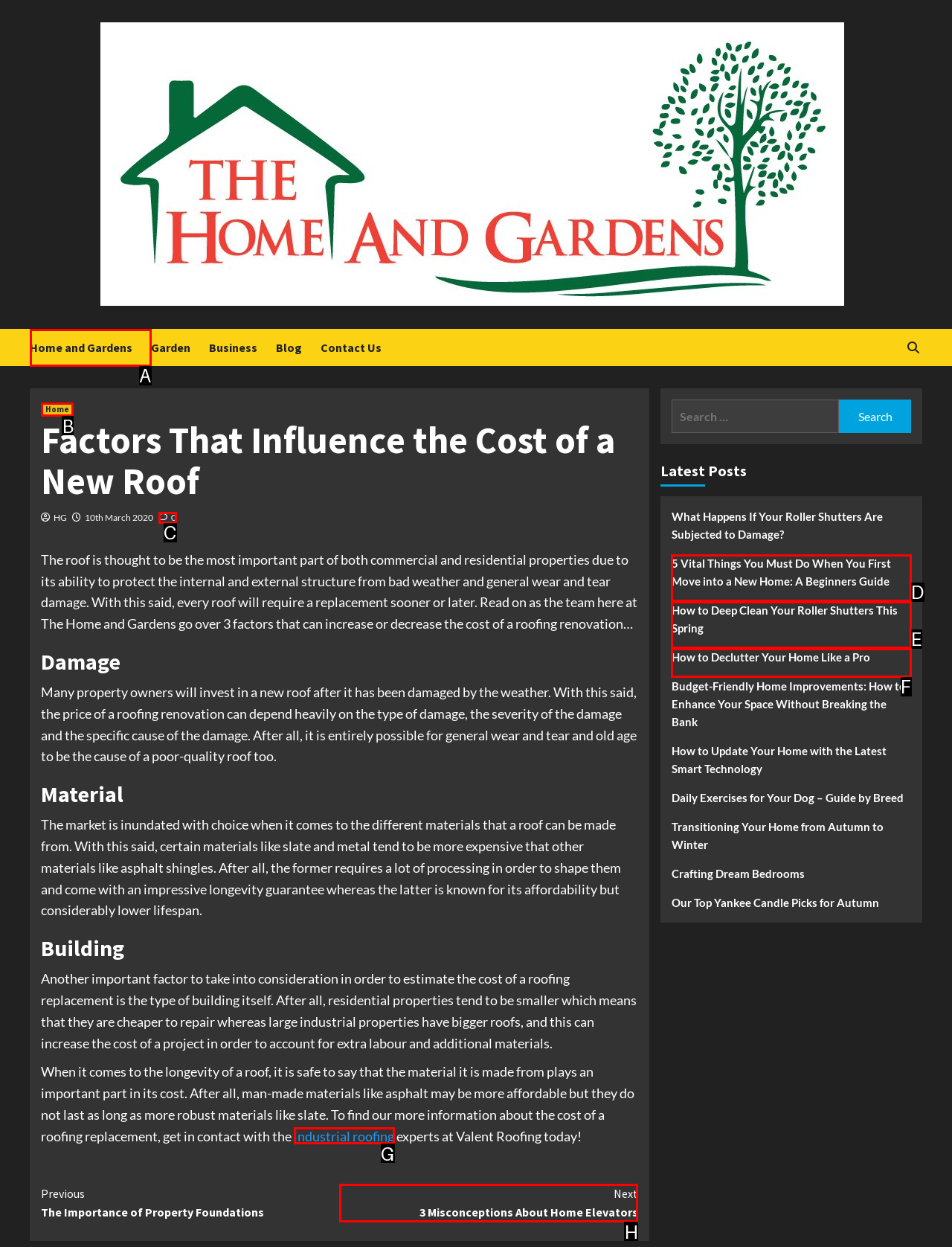Identify which lettered option to click to carry out the task: Click on the 'Home' link. Provide the letter as your answer.

B